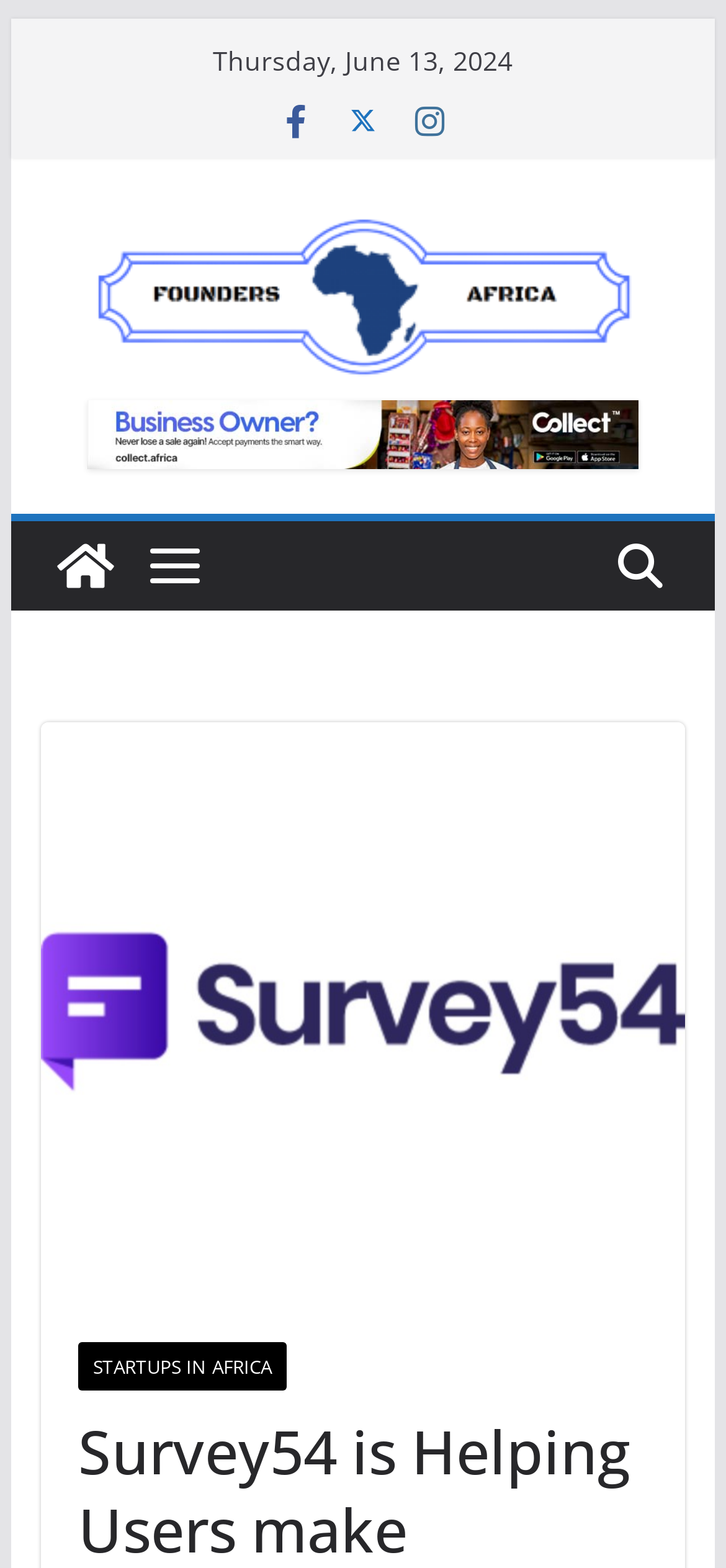What is the topic mentioned in the link at the bottom of the webpage?
Use the image to give a comprehensive and detailed response to the question.

I found the topic by looking at the link element with the text 'STARTUPS IN AFRICA' which has a bounding box with coordinates [0.107, 0.856, 0.394, 0.887]. This element is likely to be a link to a relevant topic or section on the webpage.